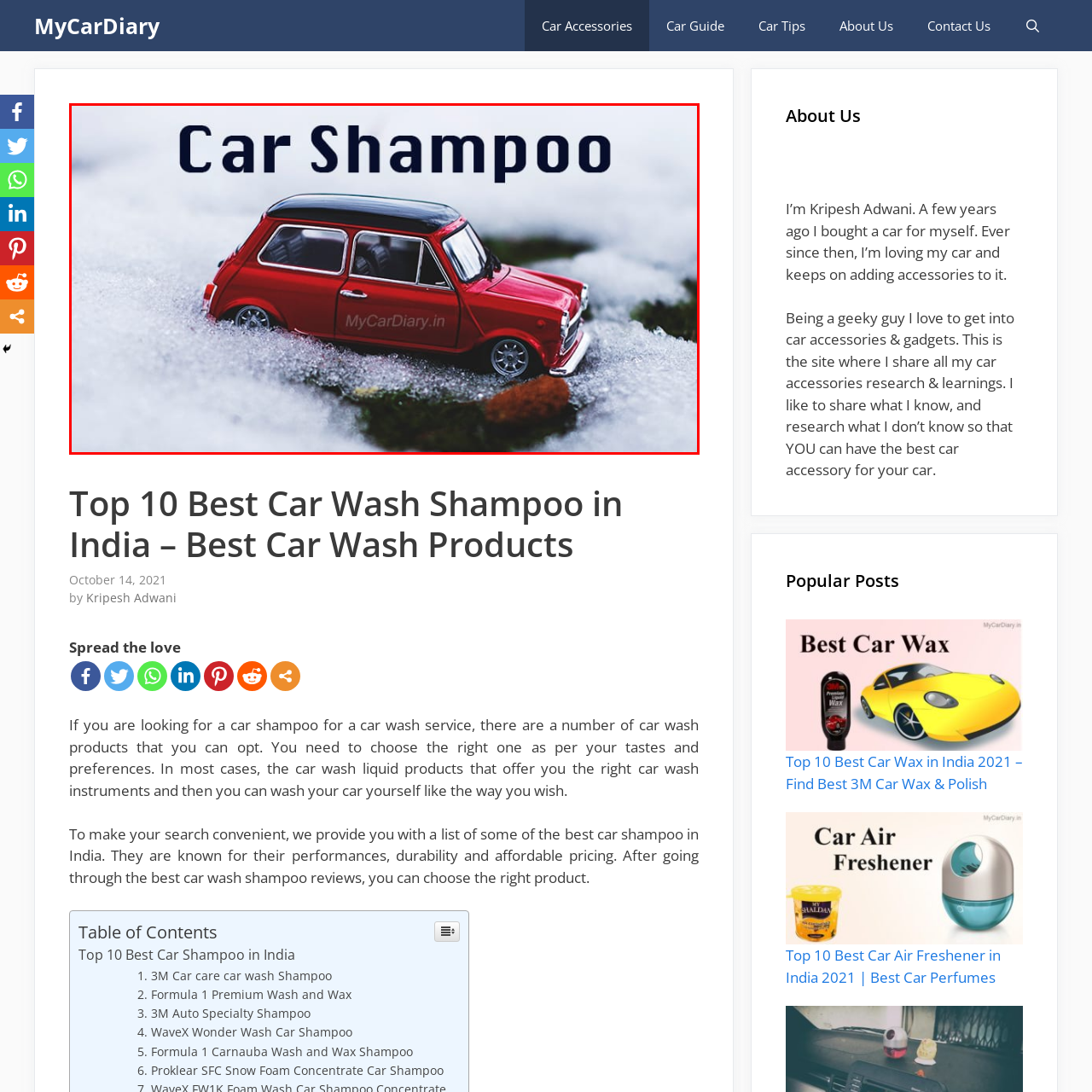Inspect the section highlighted in the red box, What is the background of the image? 
Answer using a single word or phrase.

Snowy